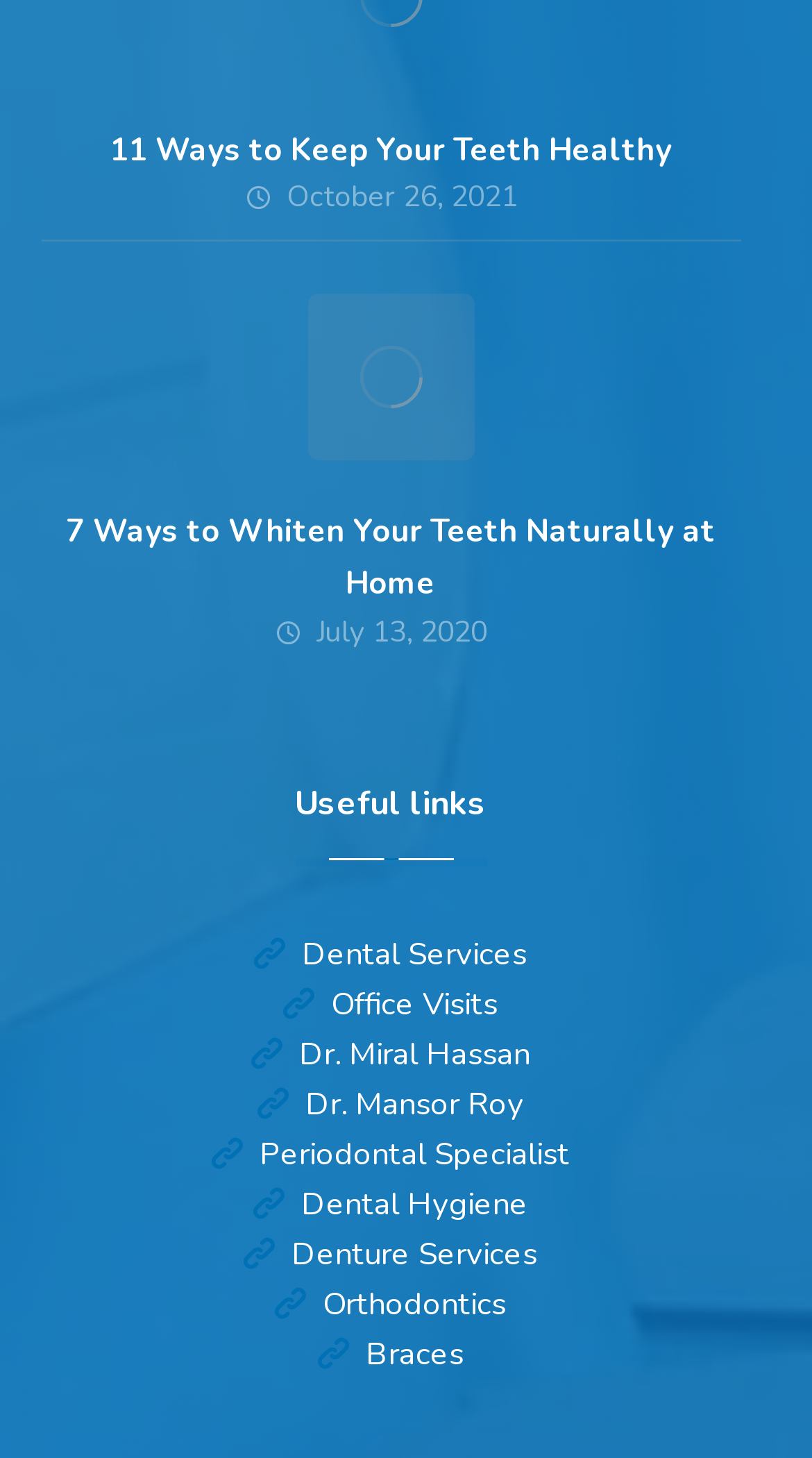Determine the bounding box coordinates for the clickable element to execute this instruction: "read the article about 7 ways to whiten your teeth naturally at home". Provide the coordinates as four float numbers between 0 and 1, i.e., [left, top, right, bottom].

[0.081, 0.35, 0.881, 0.415]